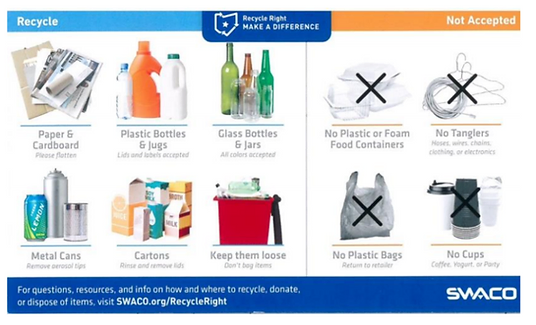Where can one find further information on recycling?
Give a thorough and detailed response to the question.

The image provides resources for further information on recycling, which can be found at SWACO.org/RecycleRight.